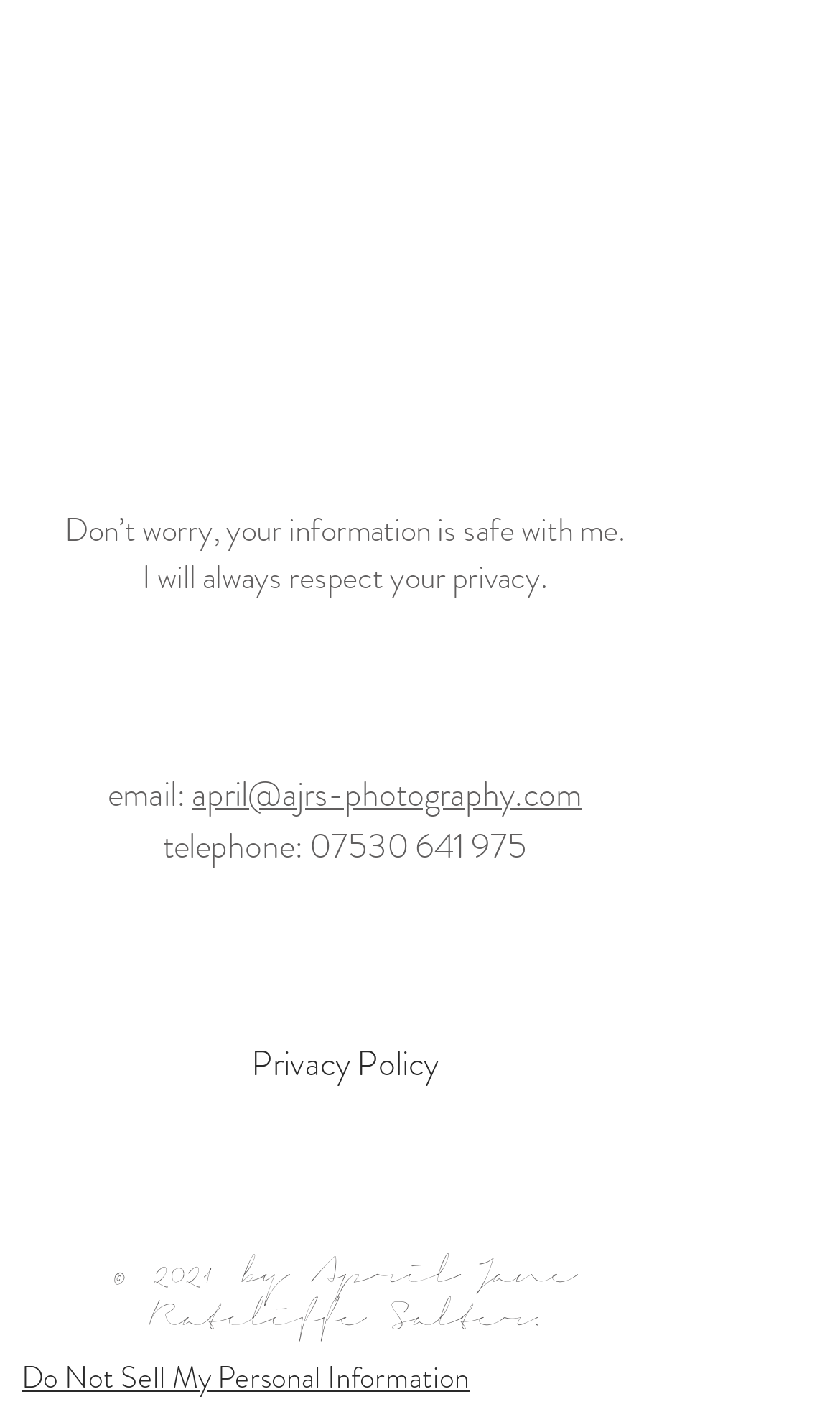What is the email address of the photographer?
Please provide a comprehensive answer based on the information in the image.

The email address of the photographer can be found in the contact information section, which is labeled as 'email:' and followed by the email address 'april@ajrs-photography.com'.